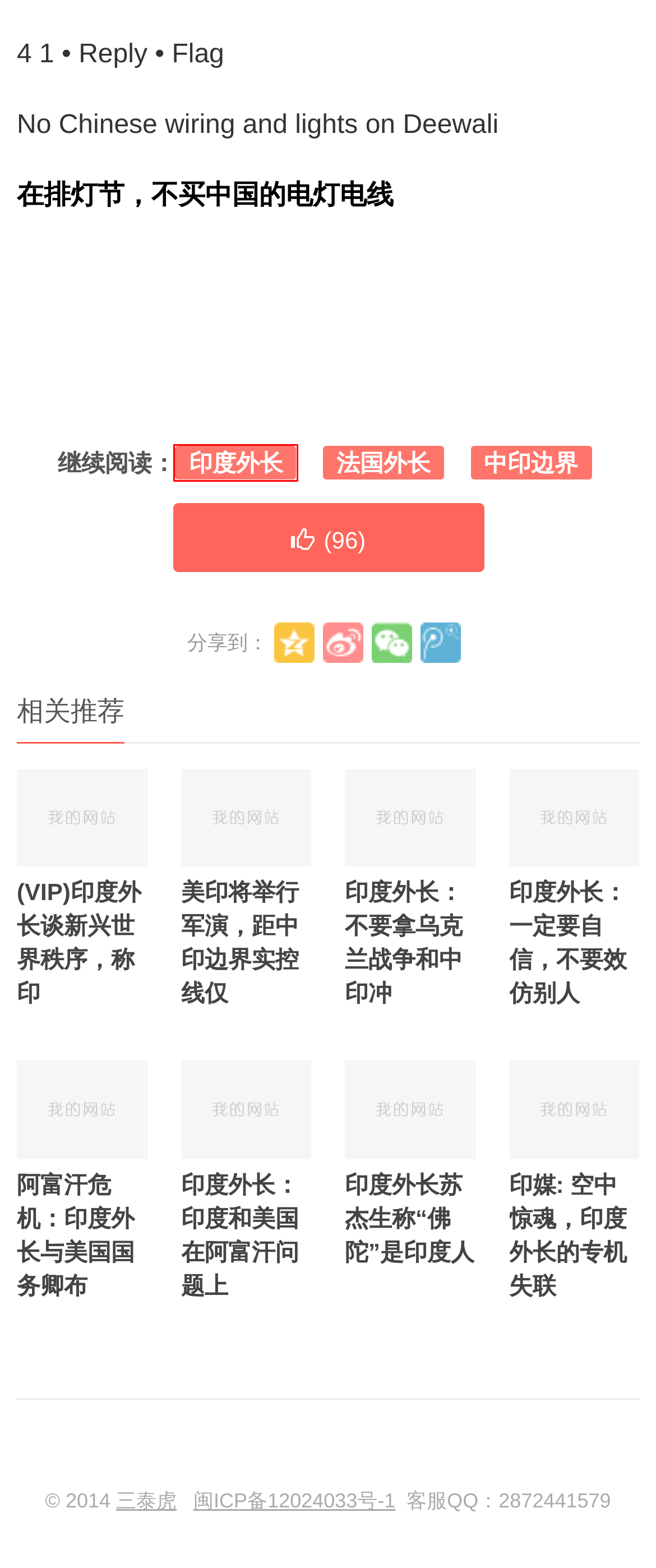You have a screenshot of a webpage with a red bounding box around an element. Select the webpage description that best matches the new webpage after clicking the element within the red bounding box. Here are the descriptions:
A. 阿富汗危机：印度外长与美国国务卿布林肯通话 - 三泰虎
B. 印度外长：一定要自信，不要效仿别人 - 三泰虎
C. 法国外长 - 三泰虎
D. 印度外长：印度和美国在阿富汗问题上存在分歧 - 三泰虎
E. 印媒: 空中惊魂，印度外长的专机失联14分钟 - 三泰虎
F. 印度外长：不要拿乌克兰战争和中印冲突相提并论 - 三泰虎
G. 印度外长 - 三泰虎
H. 印度外长苏杰生称“佛陀”是印度人，事后安抚尼泊尔 - 三泰虎

G